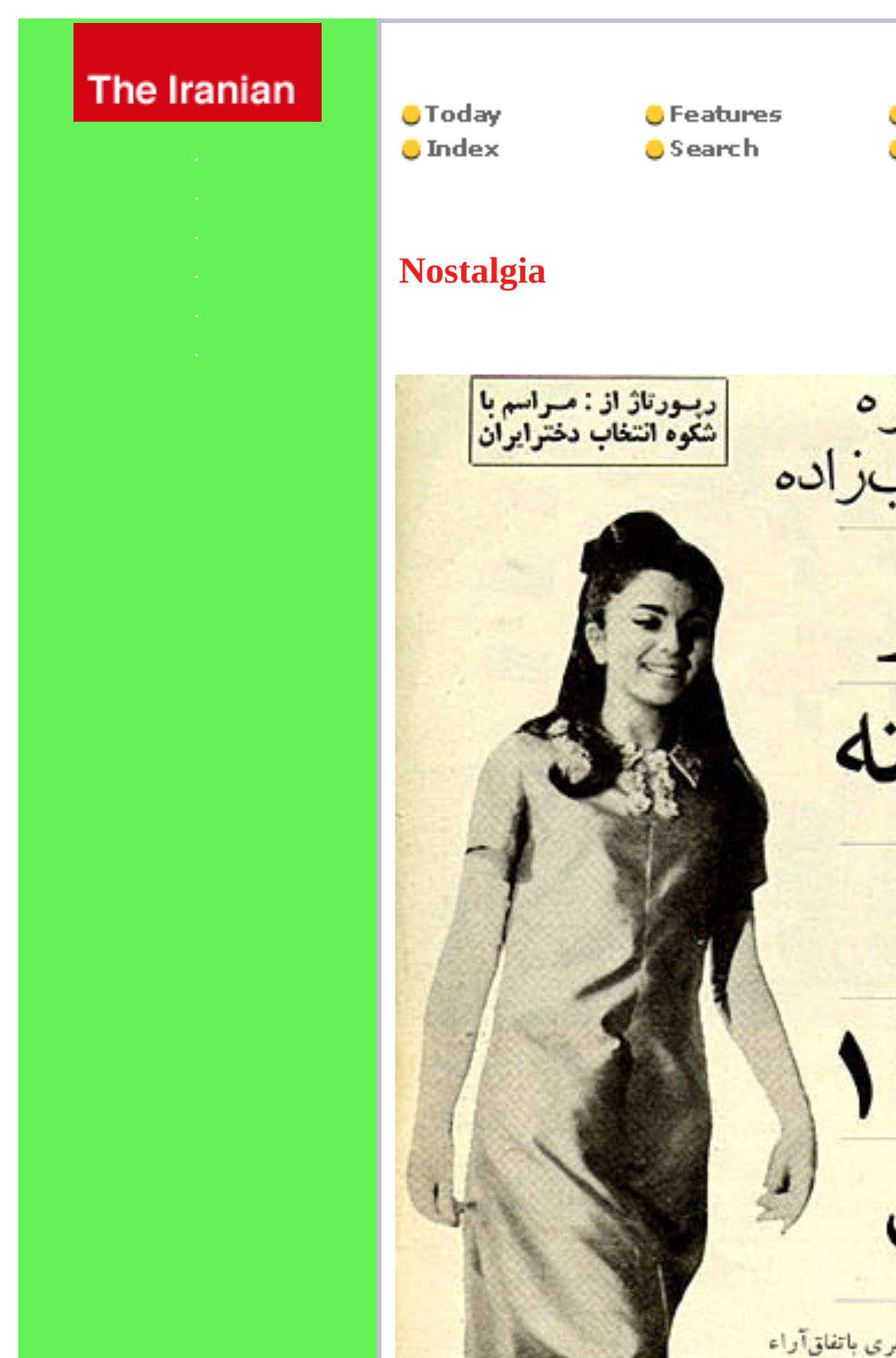Provide a single word or phrase to answer the given question: 
How many images are on the webpage?

13